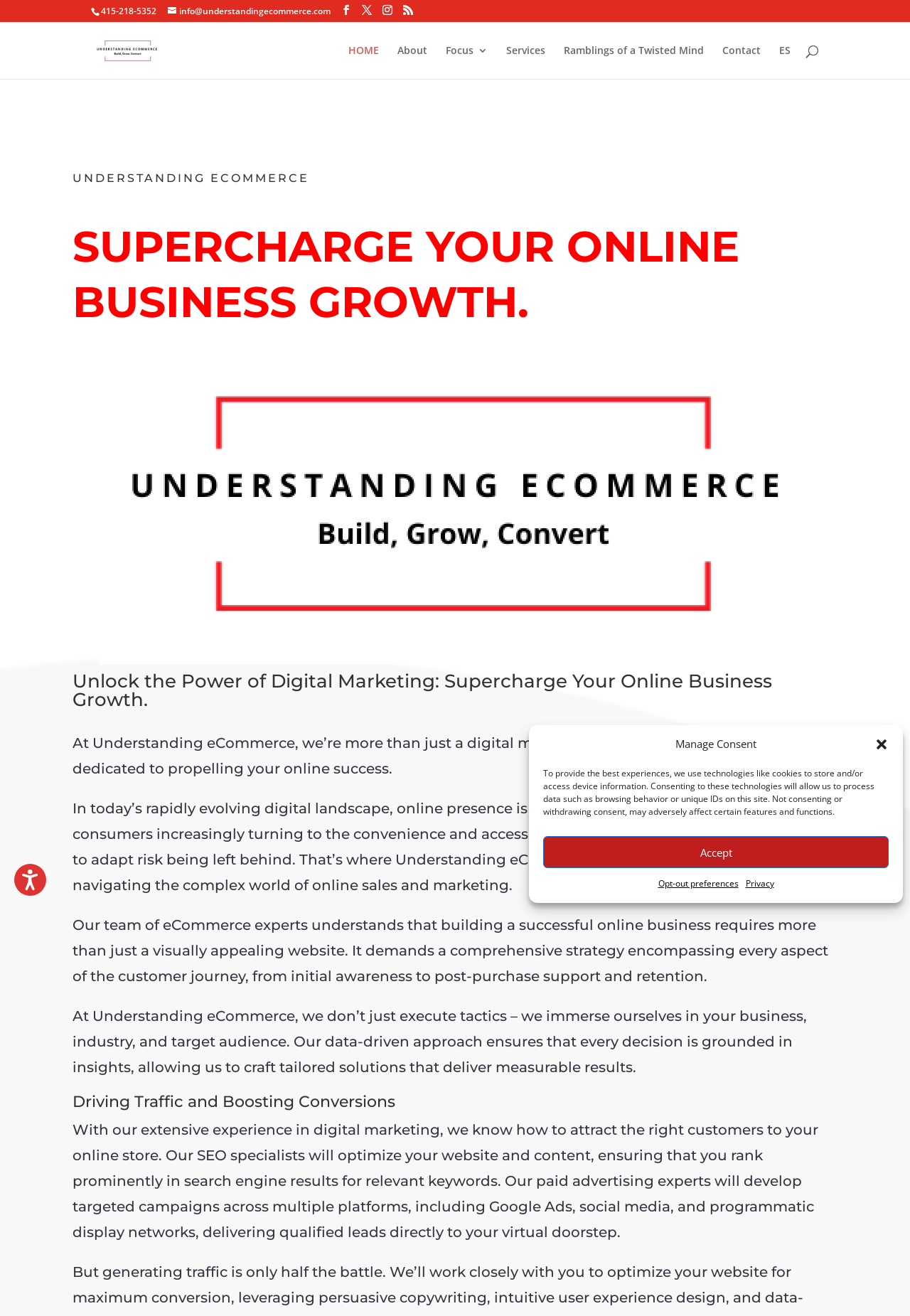Please identify the coordinates of the bounding box for the clickable region that will accomplish this instruction: "Open accessibility options".

[0.016, 0.656, 0.051, 0.681]